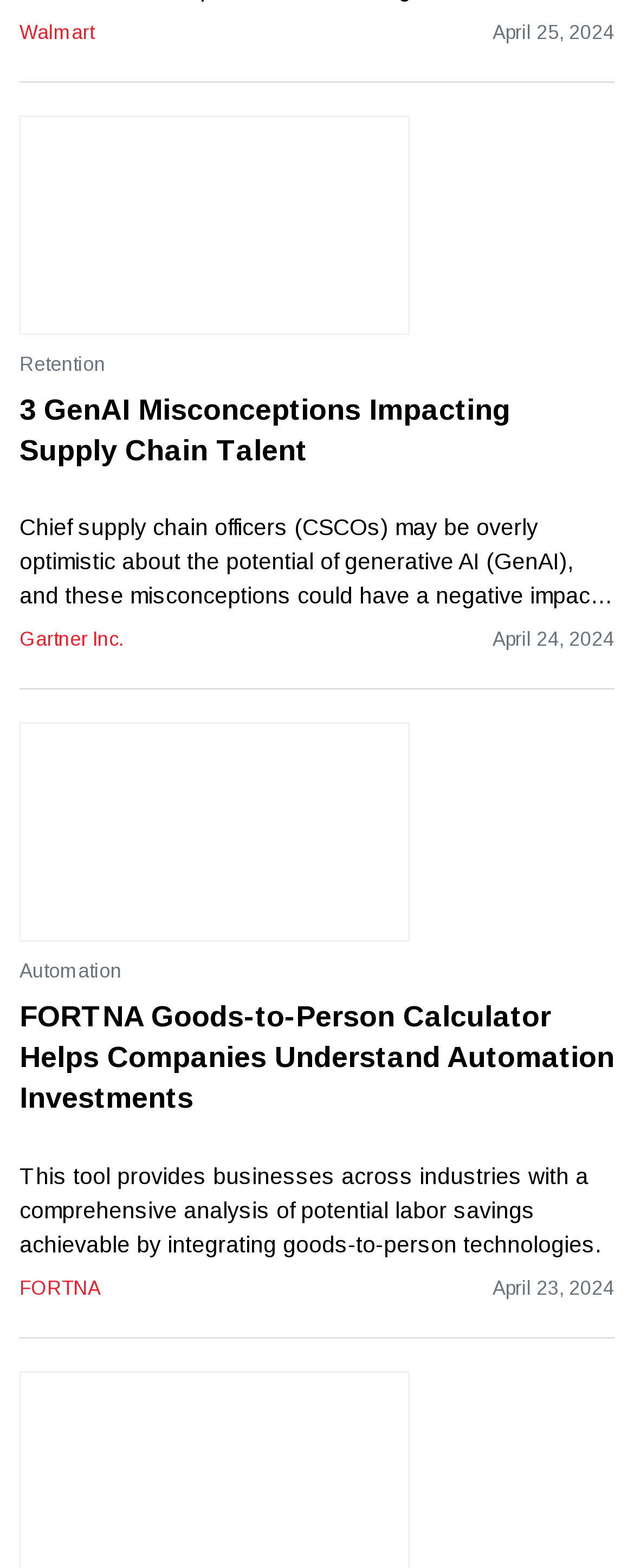Find and provide the bounding box coordinates for the UI element described here: "alt="Supply & Demand Chain Executive"". The coordinates should be given as four float numbers between 0 and 1: [left, top, right, bottom].

[0.353, 0.816, 0.647, 0.848]